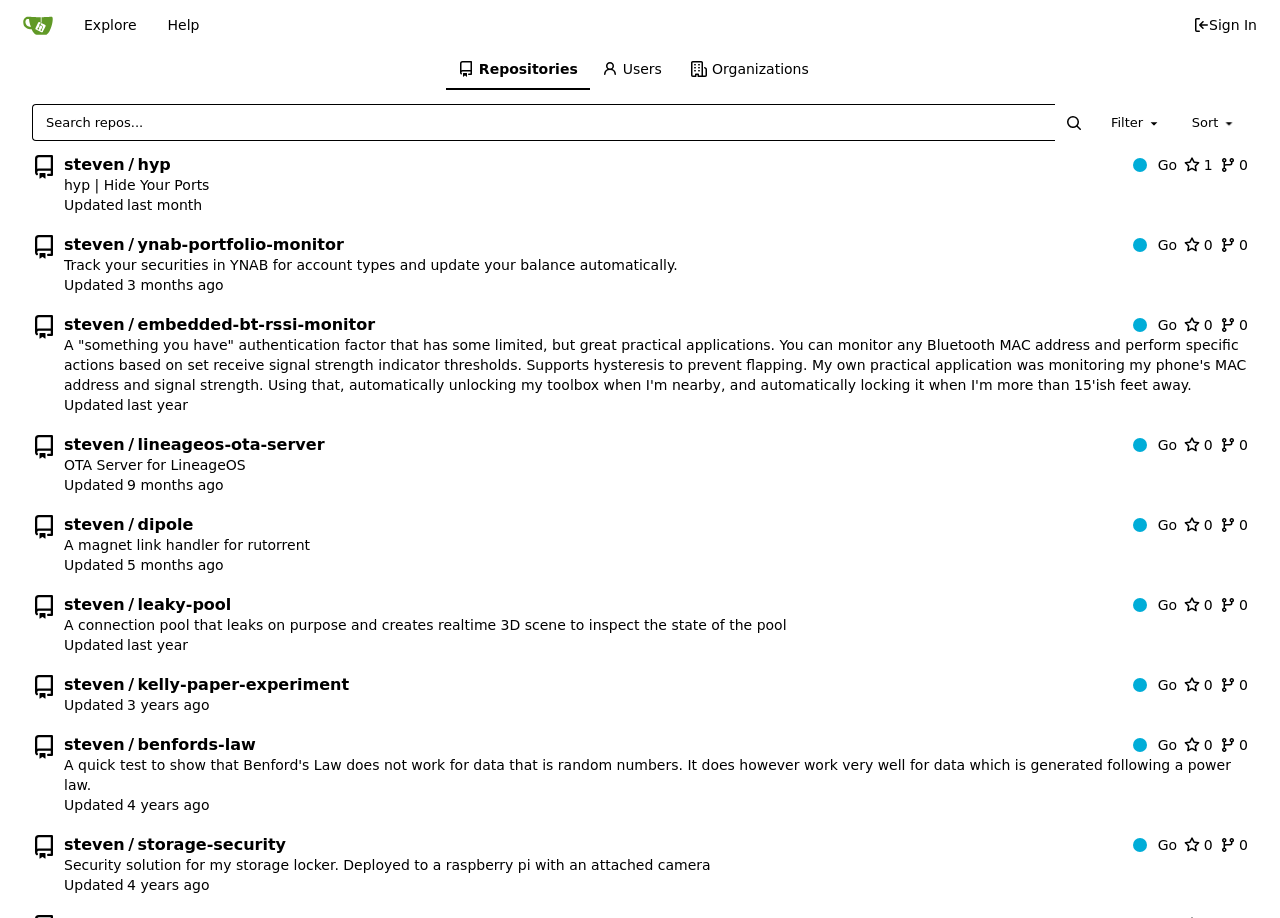Locate the bounding box coordinates of the area you need to click to fulfill this instruction: 'View the link to the December 2023 archive'. The coordinates must be in the form of four float numbers ranging from 0 to 1: [left, top, right, bottom].

None